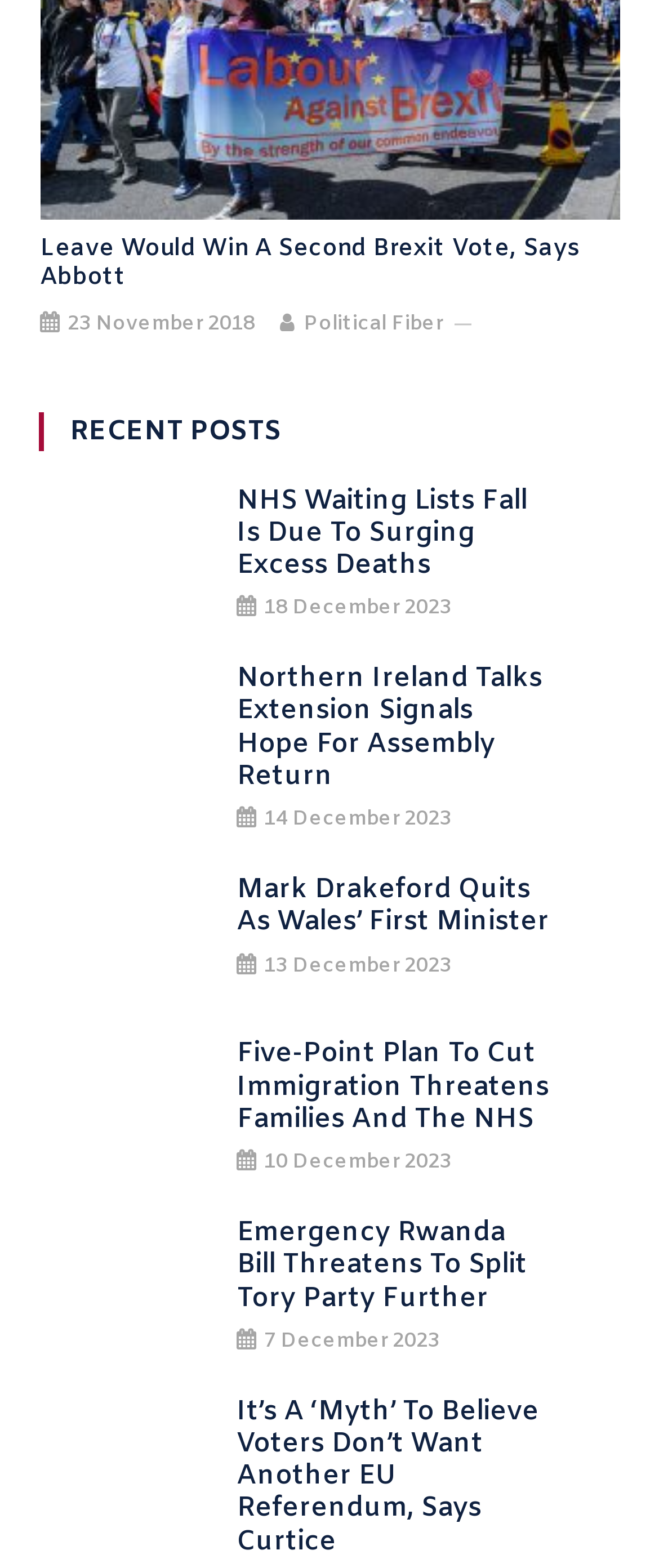Answer this question using a single word or a brief phrase:
How many recent posts are listed?

6